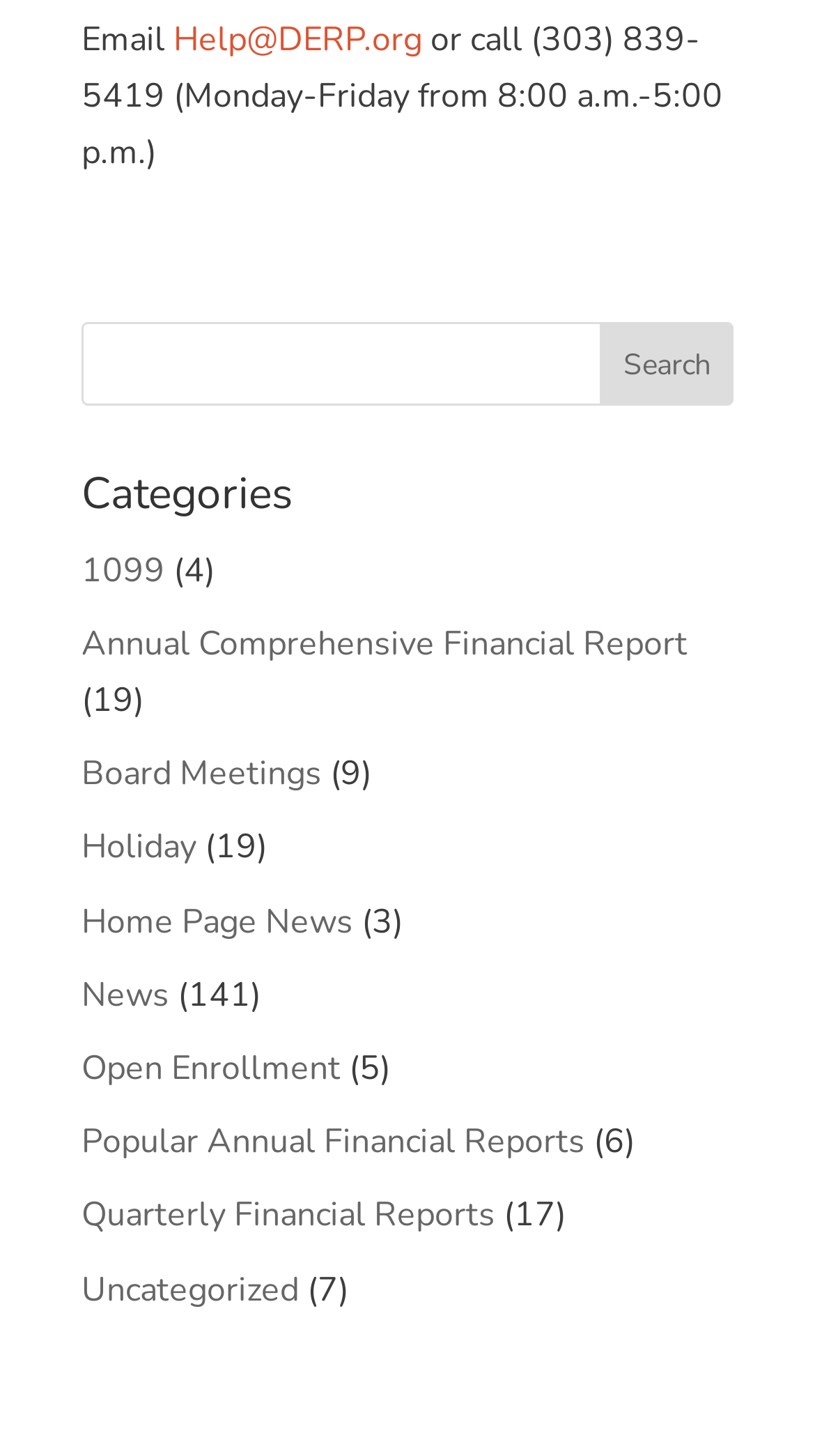What is the most popular category?
Answer the question with just one word or phrase using the image.

News